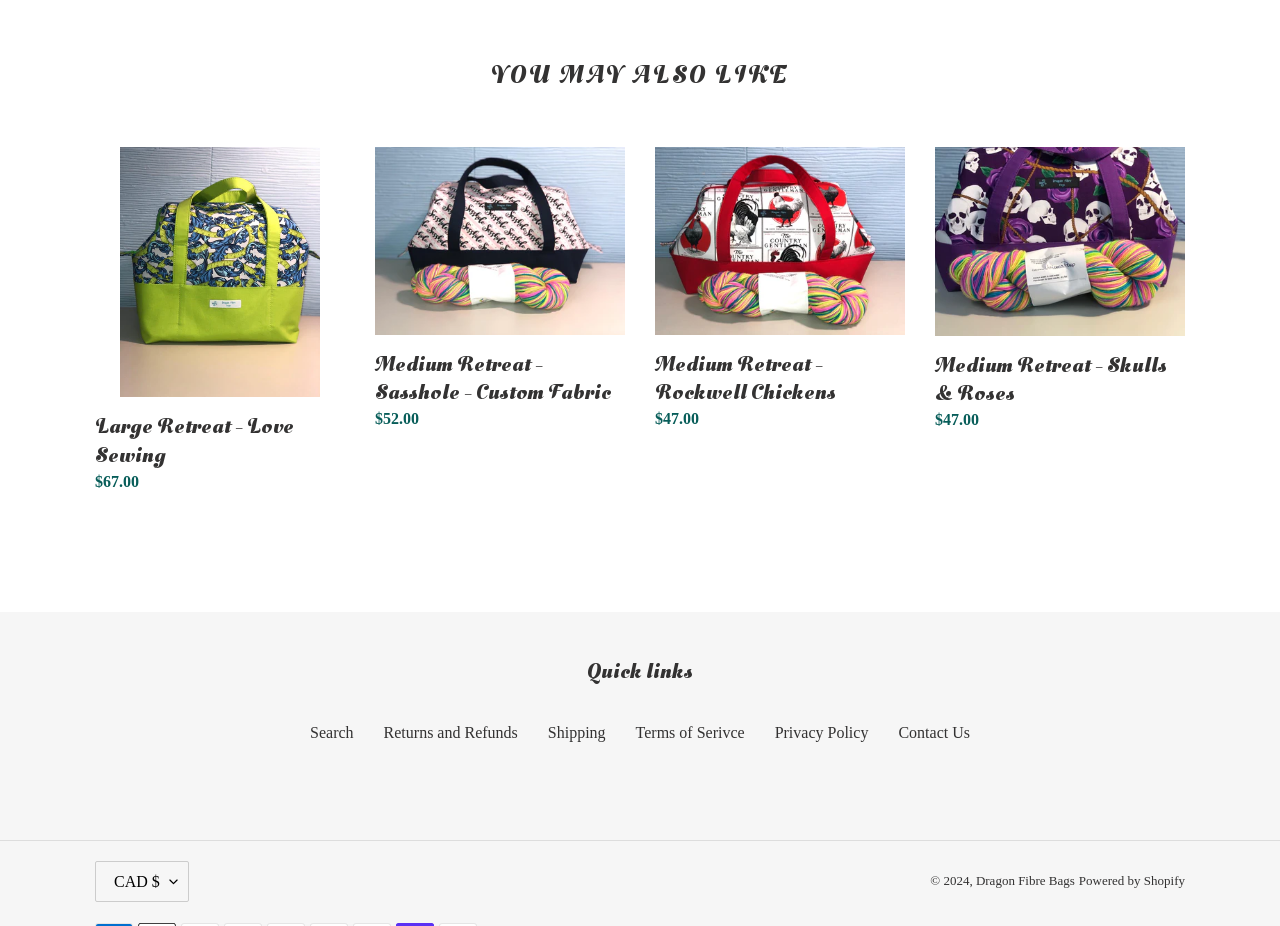Please provide the bounding box coordinates for the element that needs to be clicked to perform the instruction: "View 'Medium Retreat - Skulls & Roses'". The coordinates must consist of four float numbers between 0 and 1, formatted as [left, top, right, bottom].

[0.73, 0.159, 0.926, 0.475]